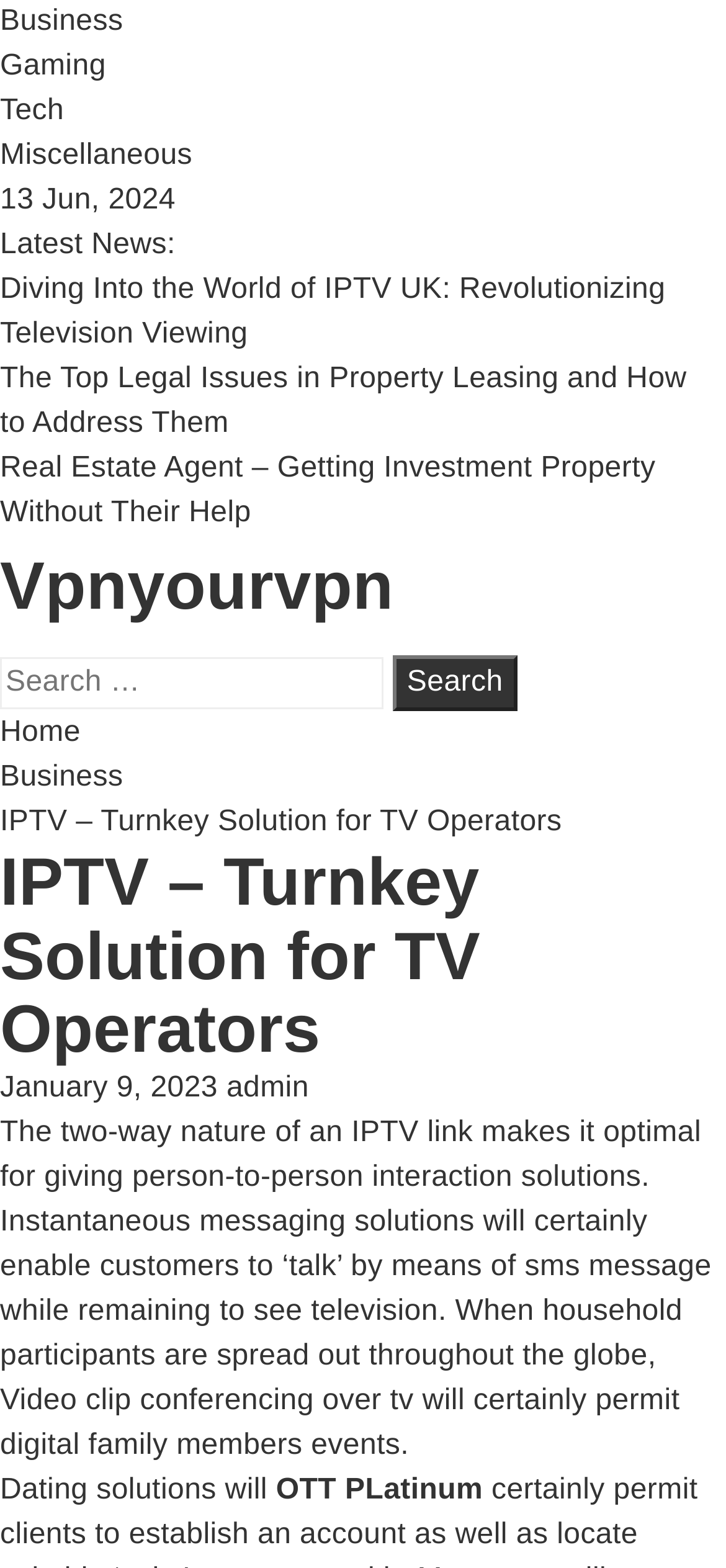Locate and provide the bounding box coordinates for the HTML element that matches this description: "Miscellaneous".

[0.0, 0.089, 0.265, 0.109]